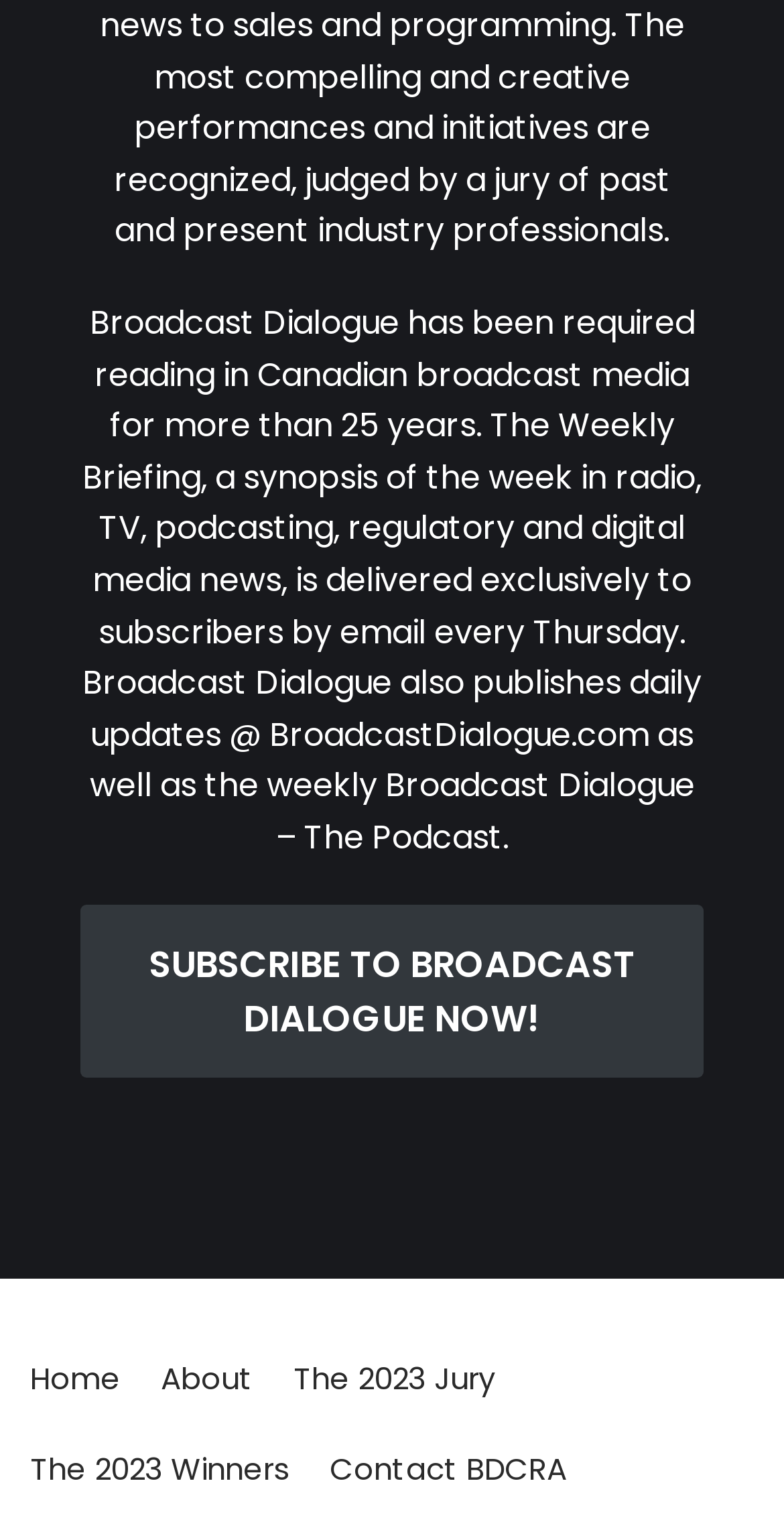What is the purpose of Broadcast Dialogue?
Look at the image and answer the question using a single word or phrase.

Media news and updates